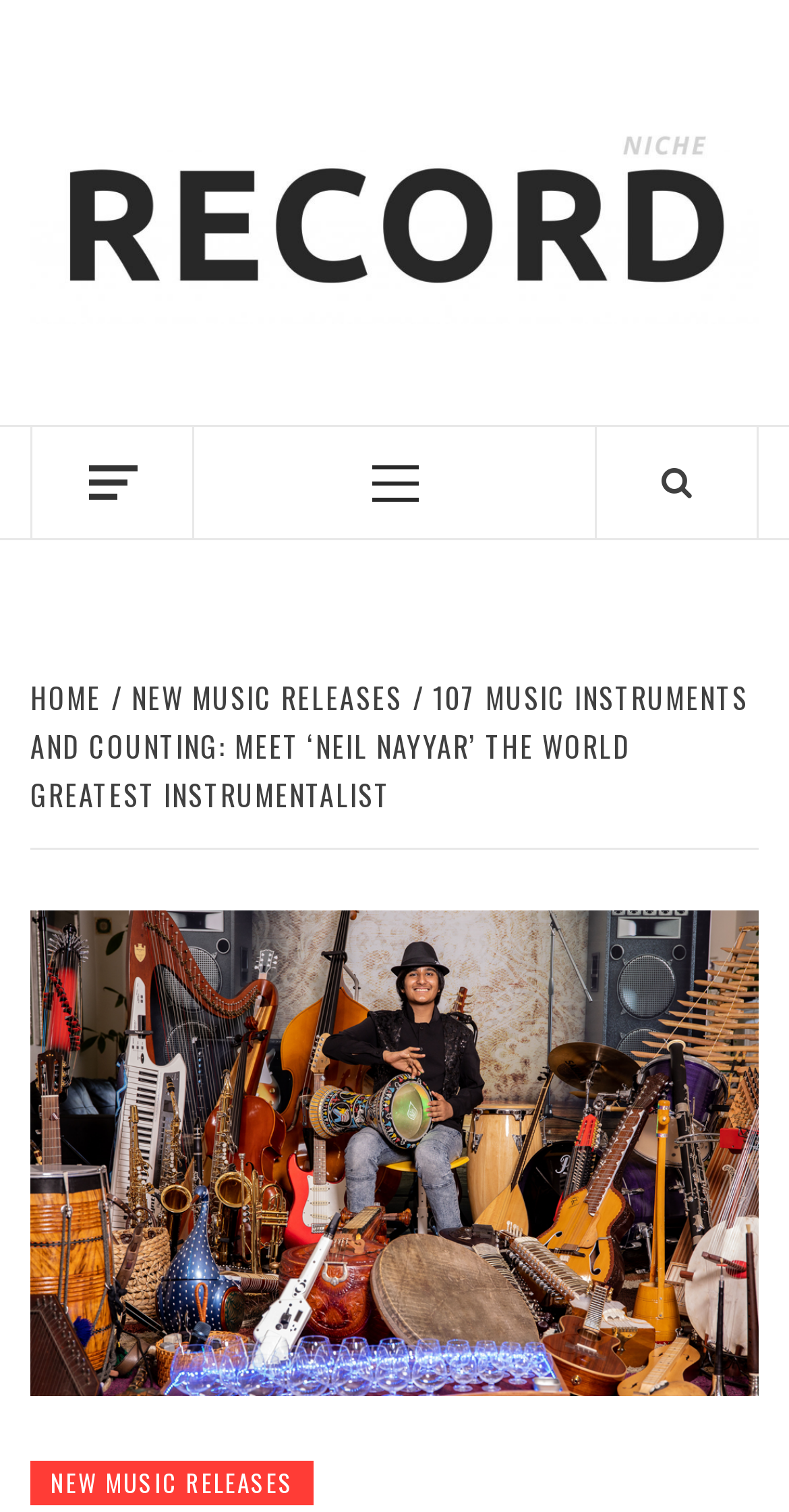Given the element description: "Primary Menu", predict the bounding box coordinates of the UI element it refers to, using four float numbers between 0 and 1, i.e., [left, top, right, bottom].

[0.429, 0.282, 0.571, 0.356]